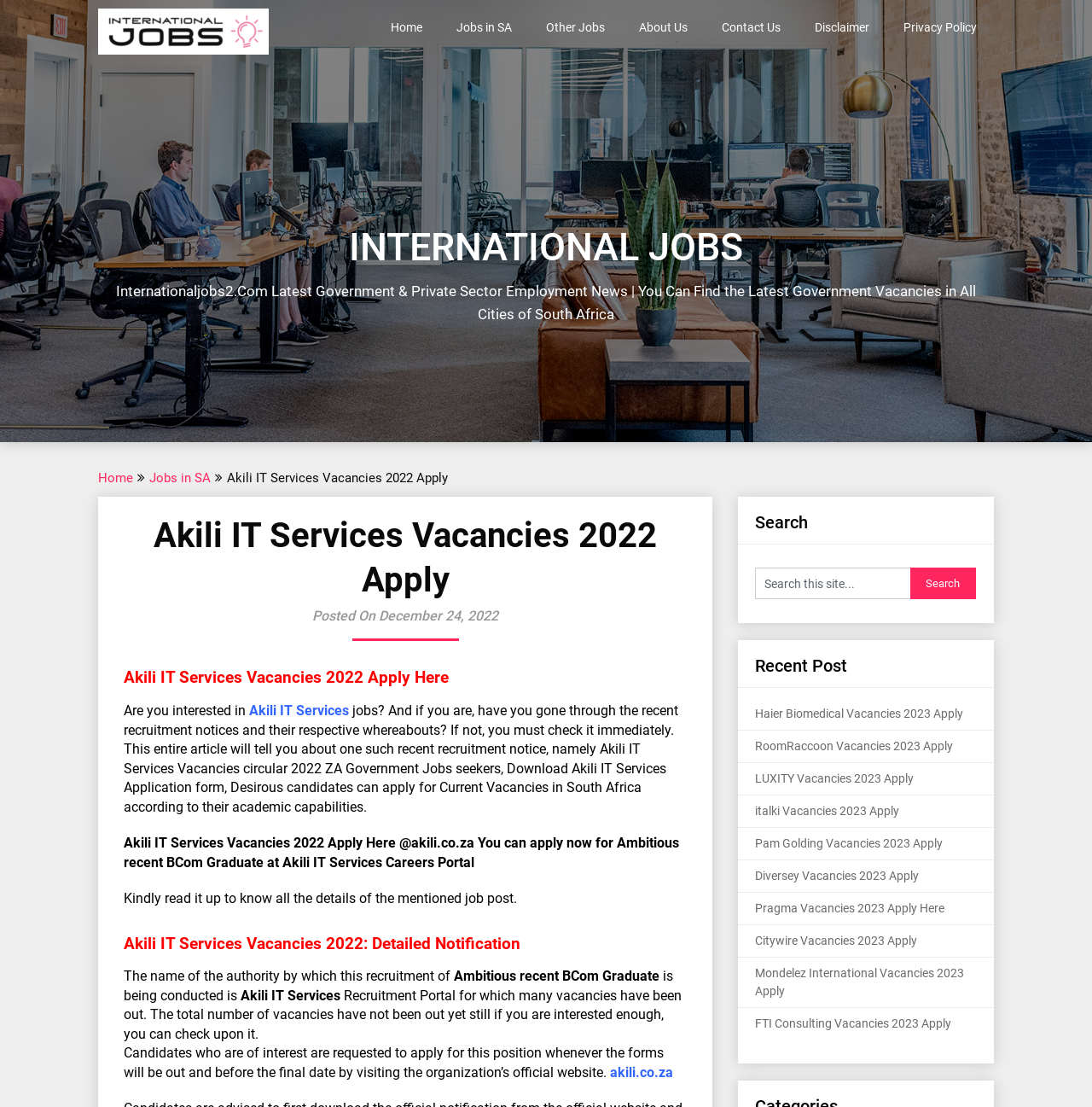Can you specify the bounding box coordinates of the area that needs to be clicked to fulfill the following instruction: "Click on INTERNATIONAL JOBS"?

[0.09, 0.0, 0.246, 0.071]